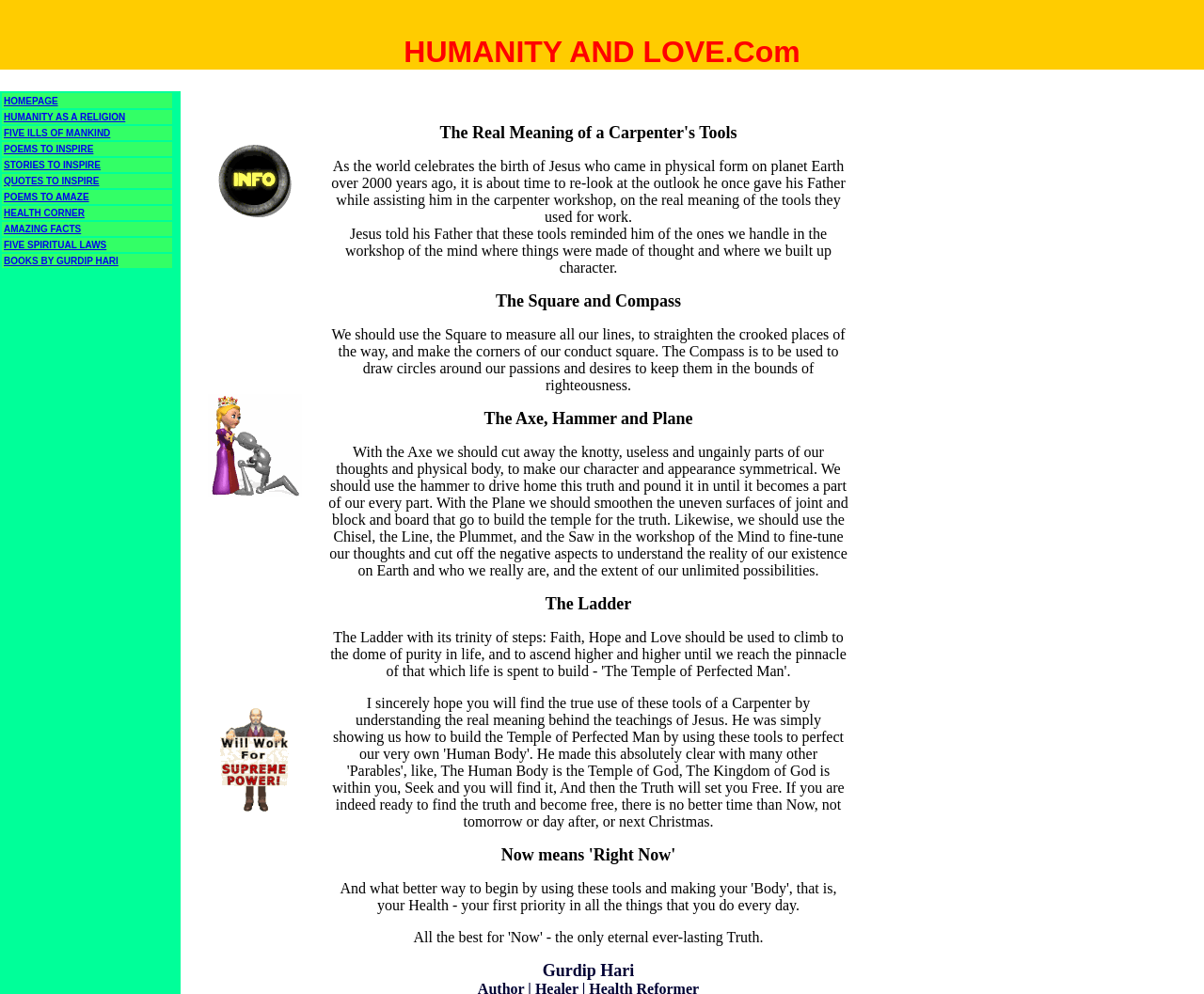Answer the question briefly using a single word or phrase: 
How many columns are in the table?

1